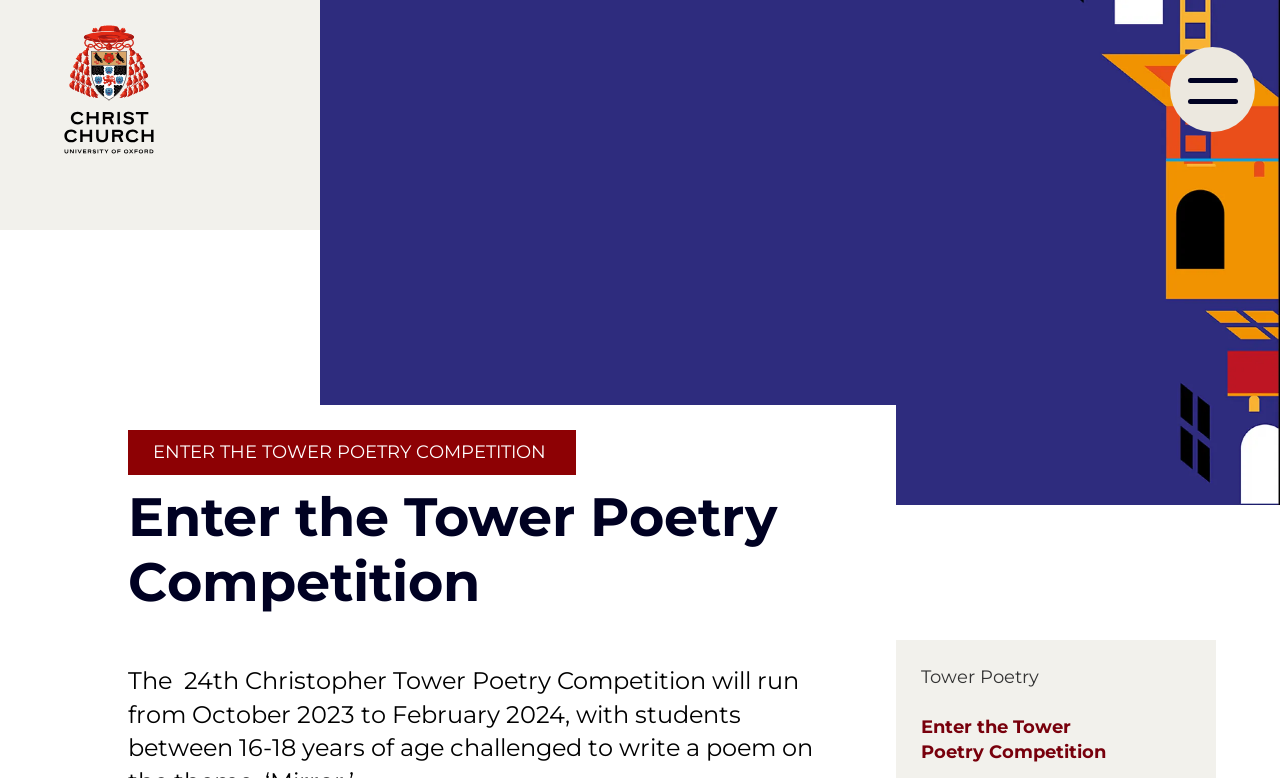What is the title of the current competition?
Using the information presented in the image, please offer a detailed response to the question.

The title of the current competition is mentioned in the heading element with a bounding box coordinate of [0.1, 0.624, 0.7, 0.791]. It is also linked to the 'Enter the Tower Poetry Competition' page.